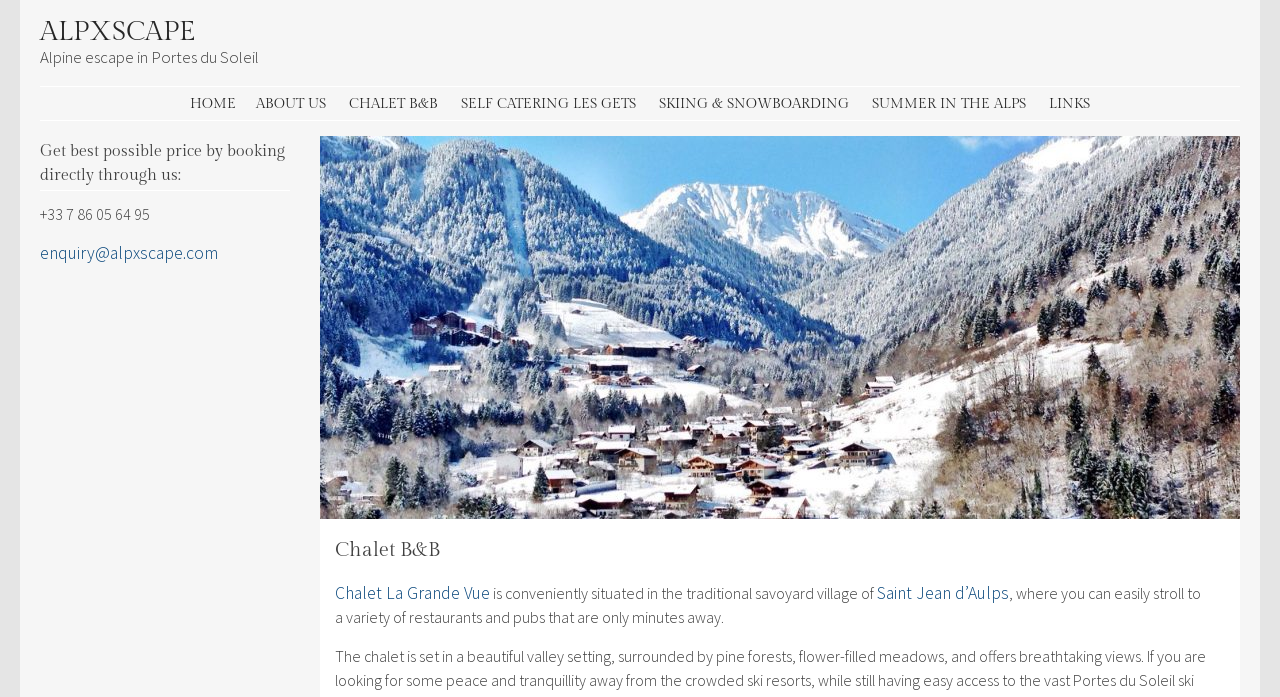Bounding box coordinates should be in the format (top-left x, top-left y, bottom-right x, bottom-right y) and all values should be floating point numbers between 0 and 1. Determine the bounding box coordinate for the UI element described as: enquiry@alpxscape.com

[0.031, 0.347, 0.17, 0.379]